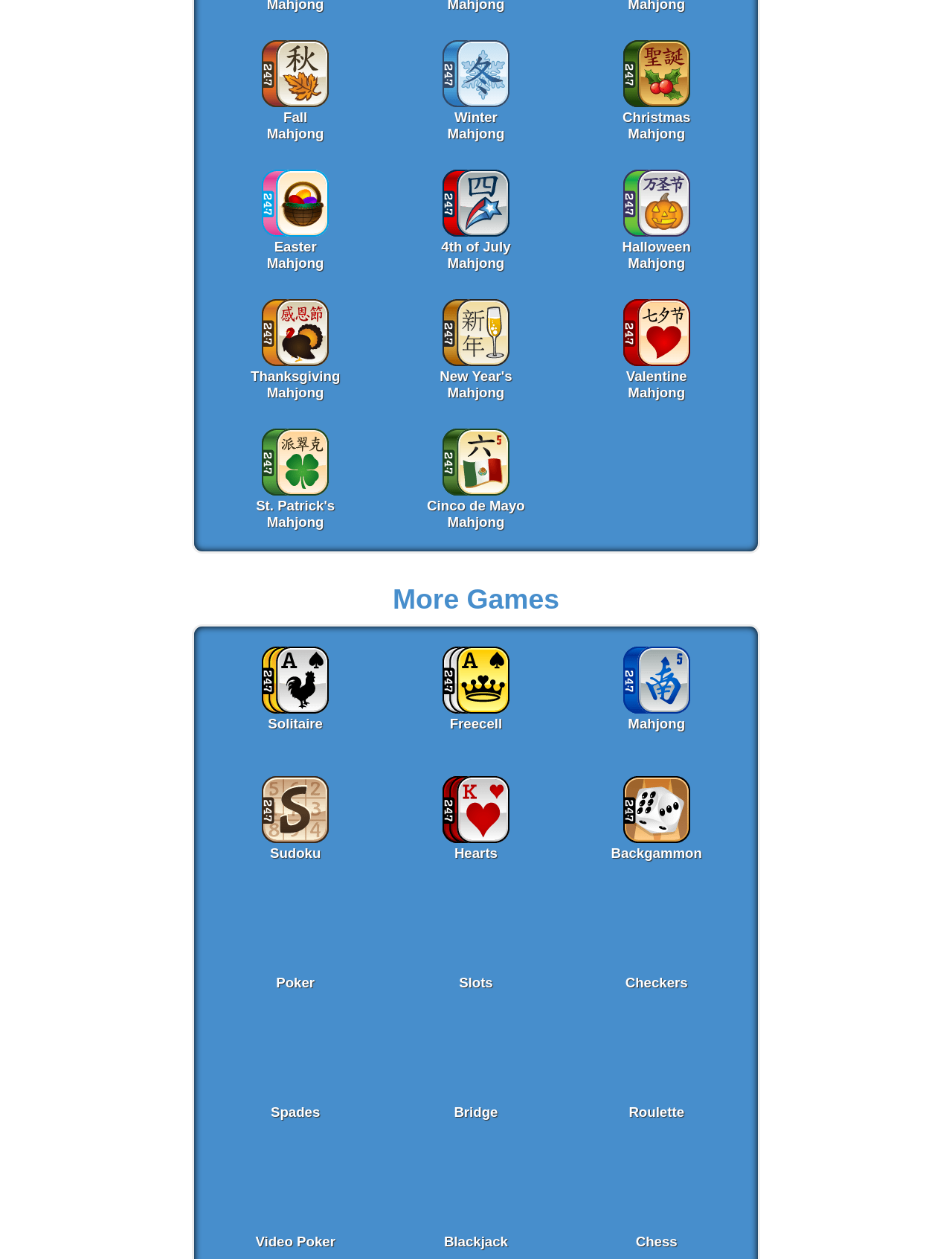Identify the bounding box coordinates for the element you need to click to achieve the following task: "Play Klondike Solitaire". The coordinates must be four float values ranging from 0 to 1, formatted as [left, top, right, bottom].

[0.275, 0.559, 0.345, 0.569]